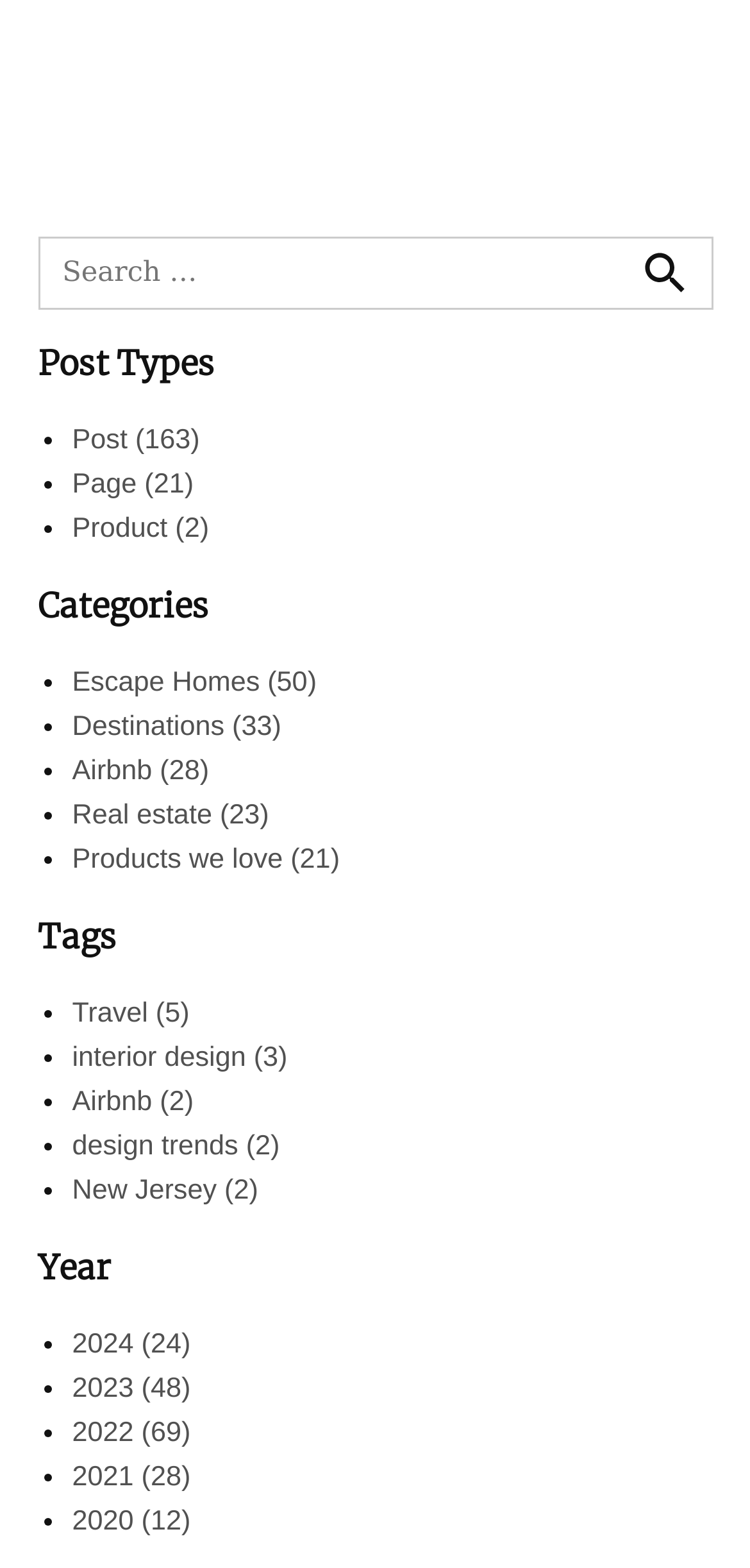Identify the bounding box coordinates for the region to click in order to carry out this instruction: "View posts". Provide the coordinates using four float numbers between 0 and 1, formatted as [left, top, right, bottom].

[0.096, 0.271, 0.266, 0.29]